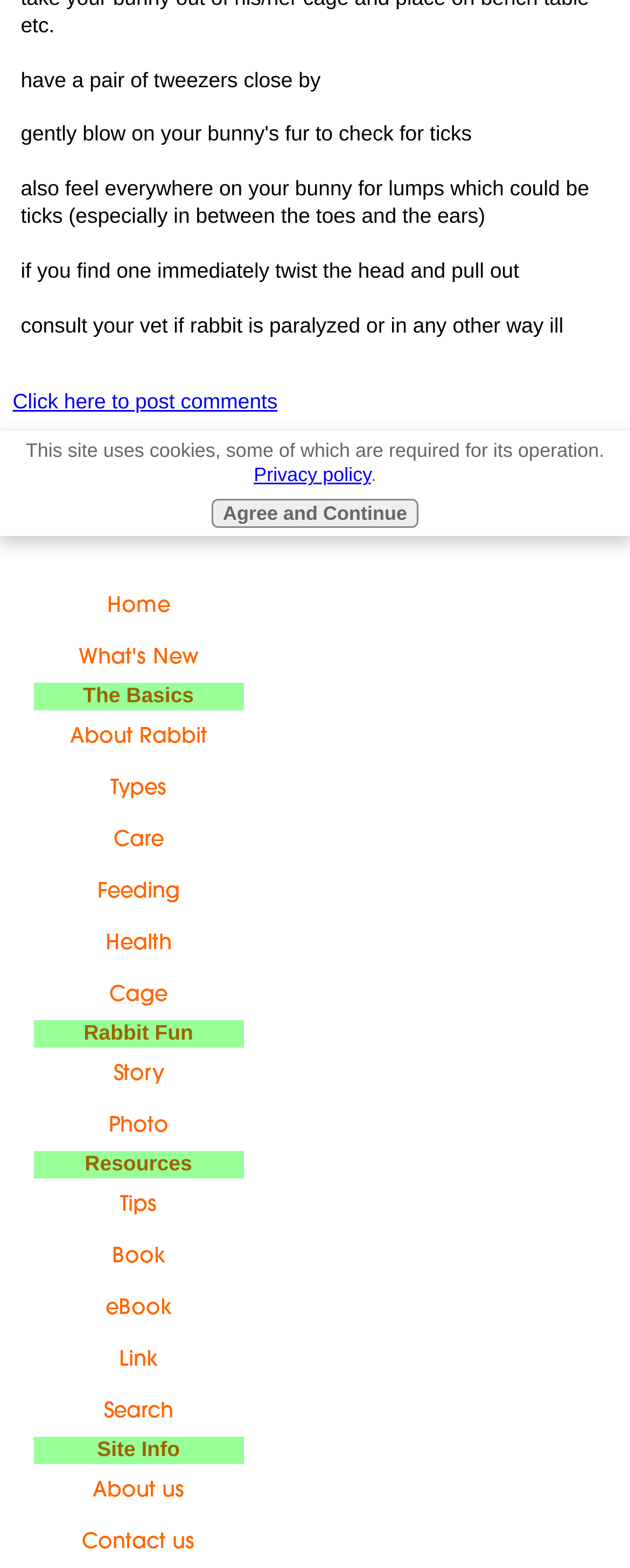Using the provided description About us, find the bounding box coordinates for the UI element. Provide the coordinates in (top-left x, top-left y, bottom-right x, bottom-right y) format, ensuring all values are between 0 and 1.

[0.043, 0.933, 0.397, 0.966]